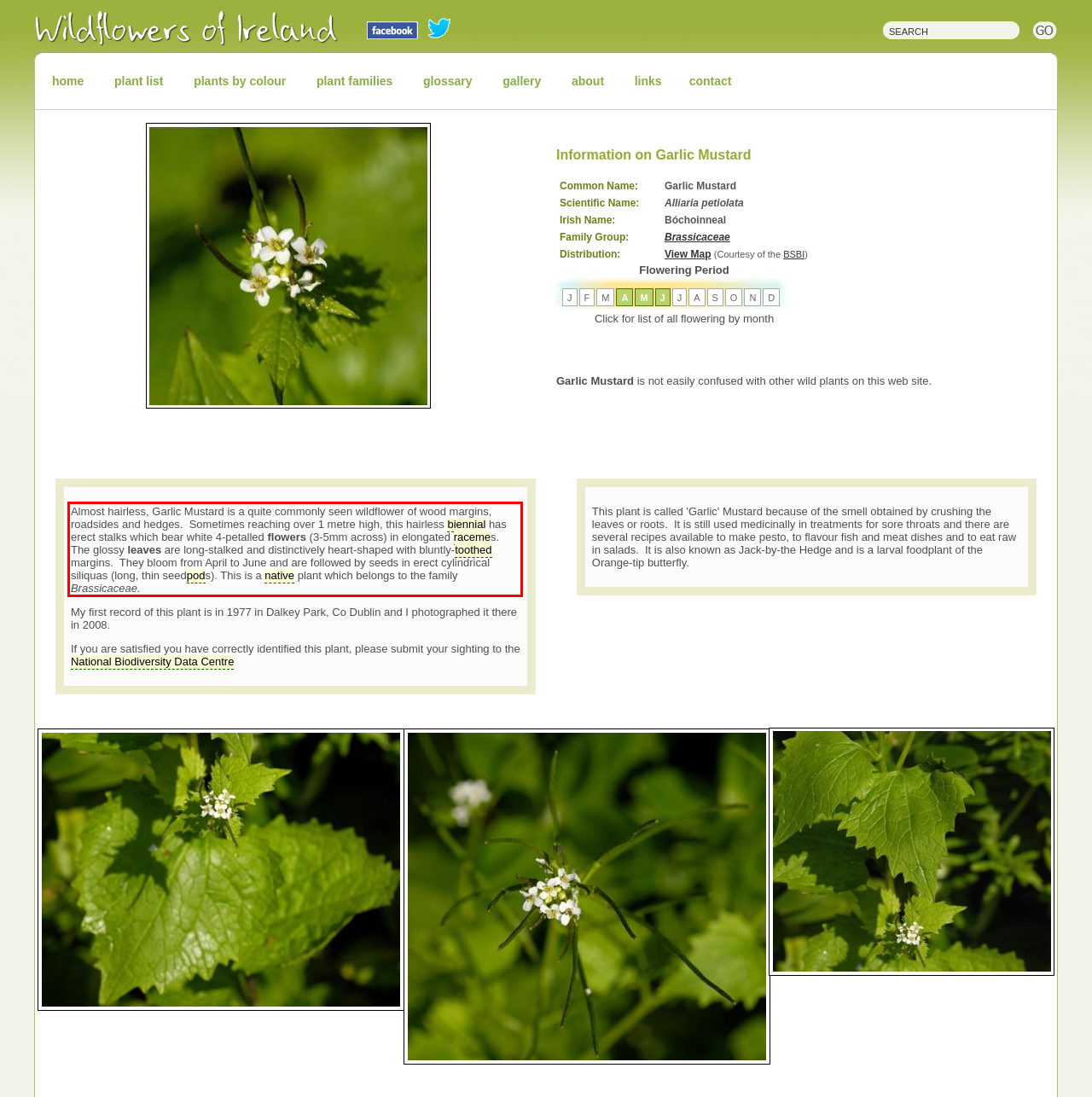With the provided screenshot of a webpage, locate the red bounding box and perform OCR to extract the text content inside it.

Almost hairless, Garlic Mustard is a quite commonly seen wildflower of wood margins, roadsides and hedges. Sometimes reaching over 1 metre high, this hairless biennial has erect stalks which bear white 4-petalled flowers (3-5mm across) in elongated racemes. The glossy leaves are long-stalked and distinctively heart-shaped with bluntly-toothed margins. They bloom from April to June and are followed by seeds in erect cylindrical siliquas (long, thin seedpods). This is a native plant which belongs to the family Brassicaceae.